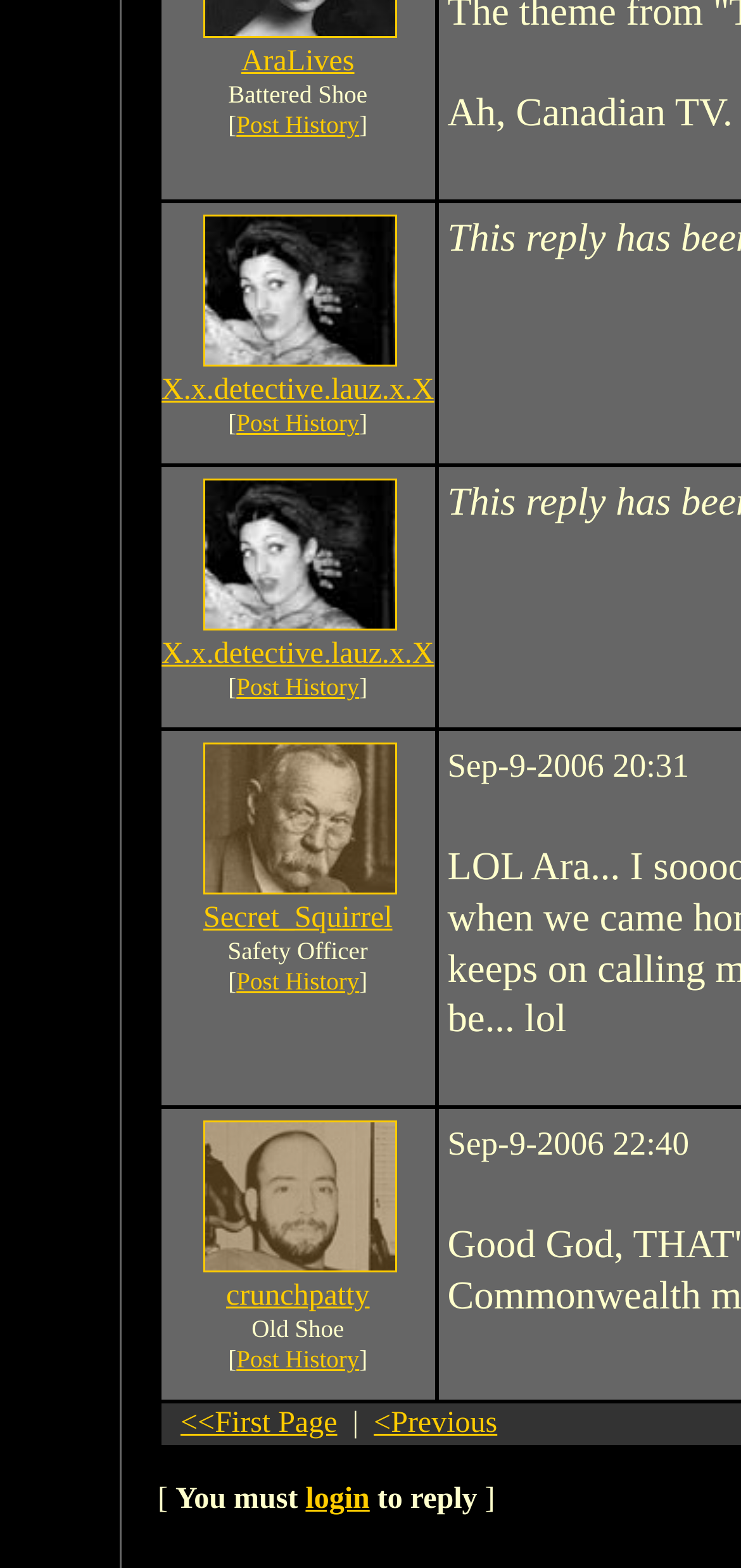Extract the bounding box coordinates for the described element: "<<First Page". The coordinates should be represented as four float numbers between 0 and 1: [left, top, right, bottom].

[0.244, 0.897, 0.455, 0.918]